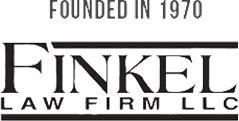Please respond to the question using a single word or phrase:
What type of cases does the Finkel Law Firm specialize in?

Personal injury and malpractice